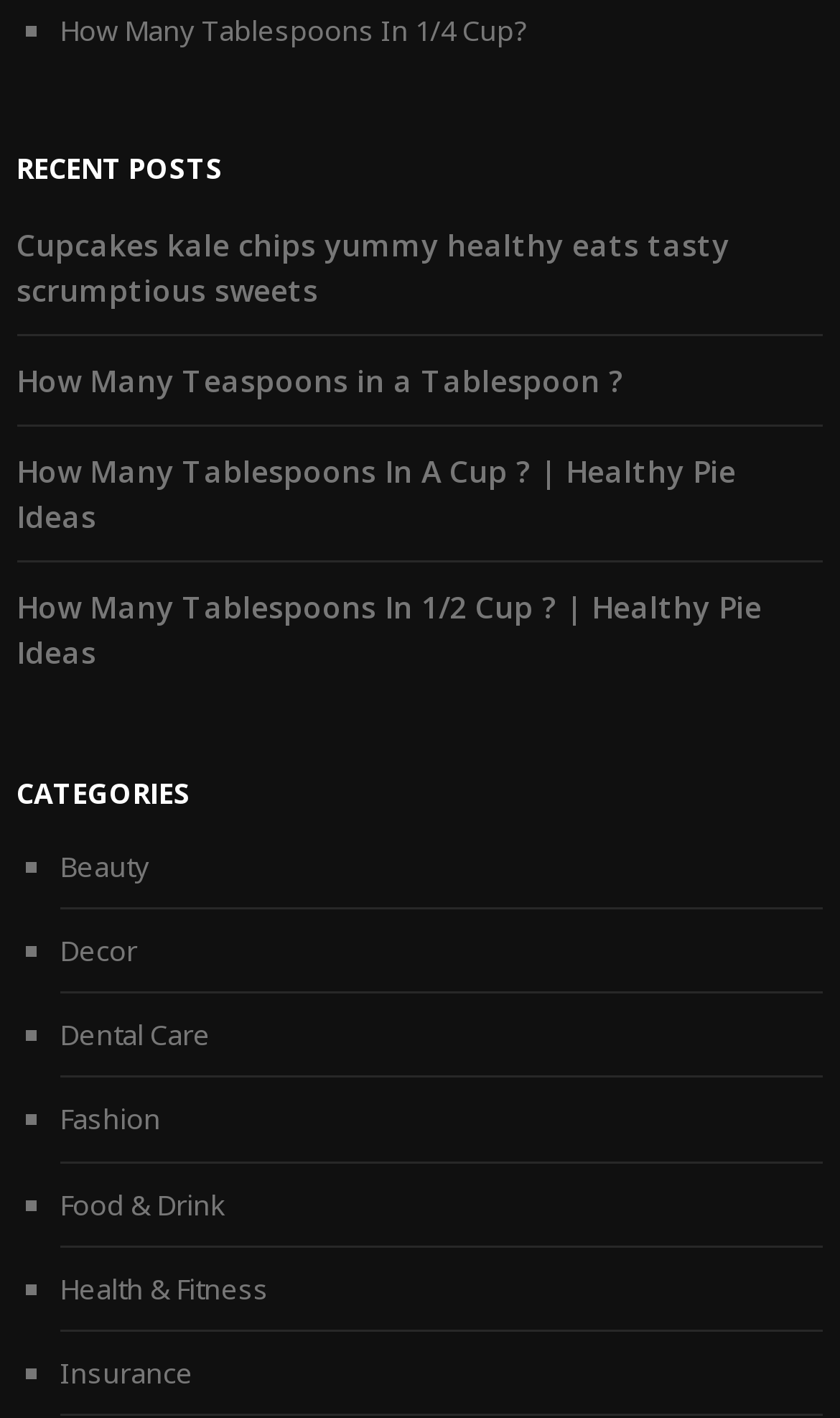Answer the question below in one word or phrase:
What is the position of the 'CATEGORIES' heading on the webpage?

Below 'RECENT POSTS'